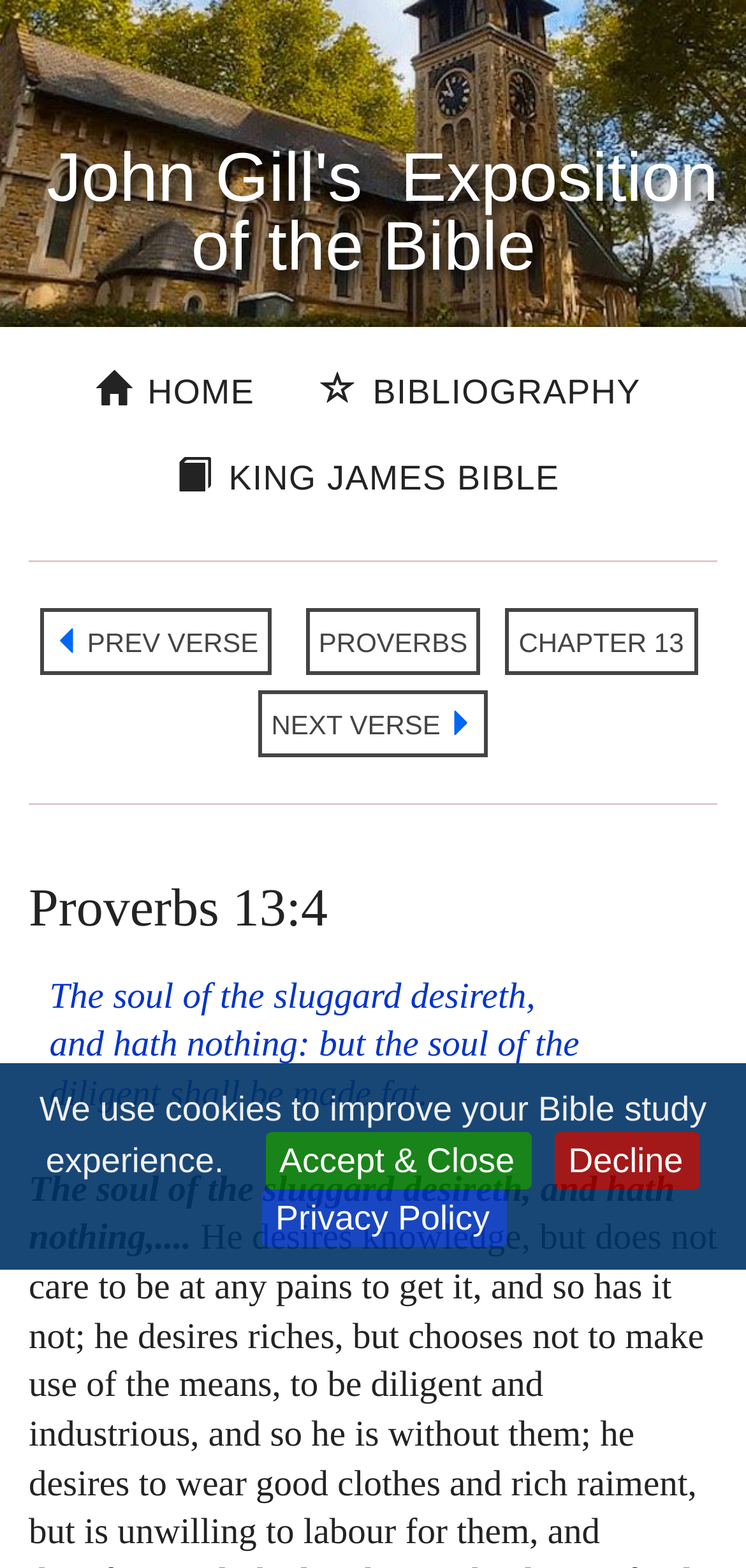Use a single word or phrase to answer this question: 
How many navigation links are above the Bible verse?

3